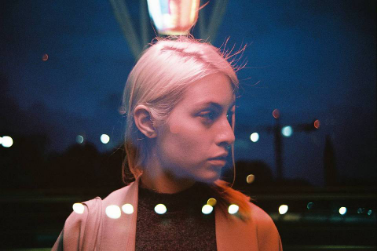Generate a detailed caption that encompasses all aspects of the image.

This captivating image showcases a female subject with striking platinum blonde hair, elegantly styled as she gazes thoughtfully to the side. The background is adorned with a soft bokeh effect created by shimmering lights, which enhances the scene's dreamy atmosphere. The interplay of colors, particularly the cool blues and warm tones, evokes a sense of nostalgia and artistic flair, reflecting the emotive qualities often found in film photography. This photograph exemplifies the charm and unique aesthetic of using traditional film cameras, echoing the themes of artistic exploration highlighted in recent discussions about photography and lenses, particularly the Lomogon 2.5/32 lens, which is celebrated for its versatility in portraiture and ability to create beautiful bokeh effects. The image transports viewers into a realm of visual storytelling, inviting them to appreciate the nuances of capturing fleeting moments in time.